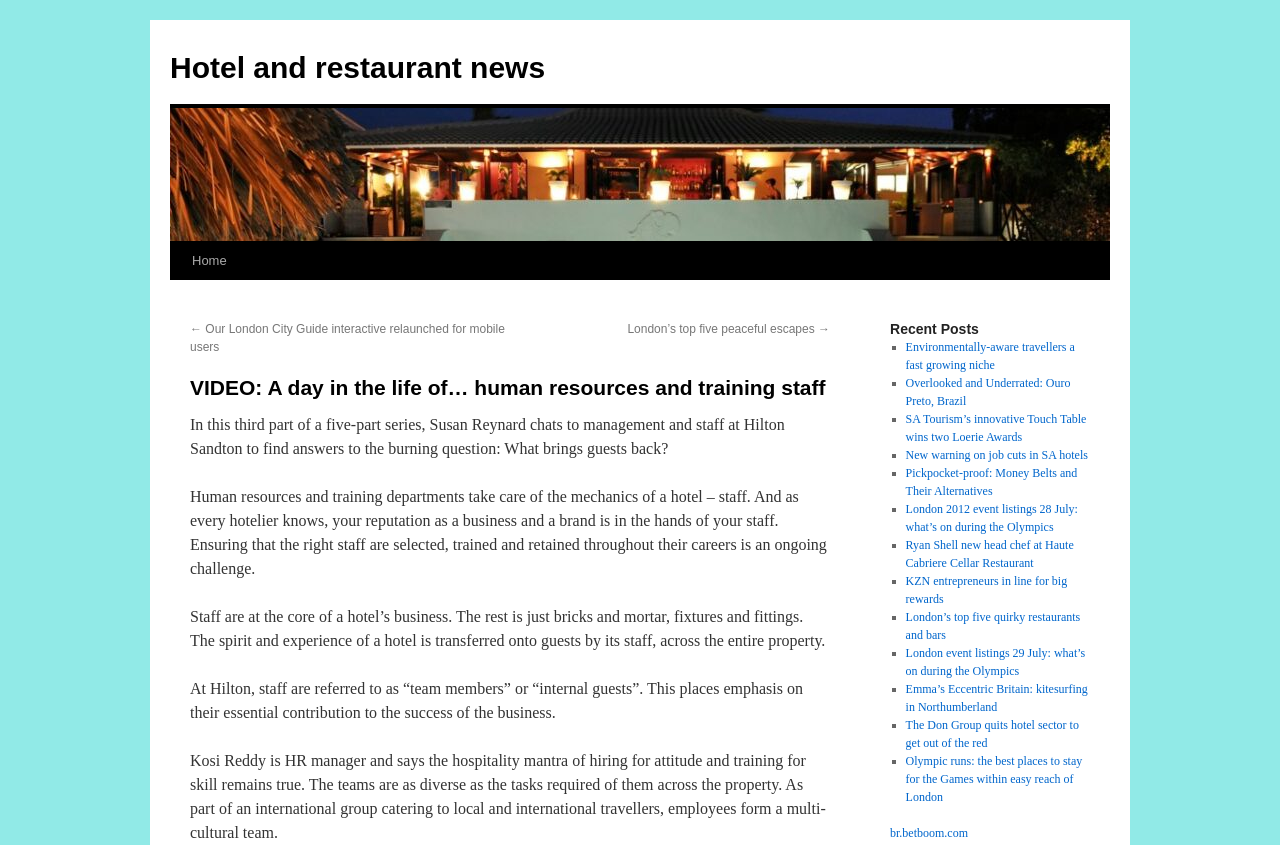Provide a thorough description of the webpage you see.

This webpage appears to be a blog or news article page, with a focus on the hospitality industry. At the top, there is a video titled "A day in the life of… human resources and training staff" with a link to "Hotel and restaurant news" and a "Skip to content" link. Below the video, there is a navigation menu with links to "Home" and other pages.

The main content of the page is an article with a heading "VIDEO: A day in the life of… human resources and training staff" and a subheading that reads "In this third part of a five-part series, Susan Reynard chats to management and staff at Hilton Sandton to find answers to the burning question: What brings guests back?" The article is divided into four paragraphs, discussing the importance of human resources and training staff in the hospitality industry.

To the right of the article, there is a section titled "Recent Posts" with a list of 10 links to other articles, each preceded by a bullet point. The articles appear to be related to travel, tourism, and the hospitality industry.

At the very bottom of the page, there is a link to "br.betboom.com".